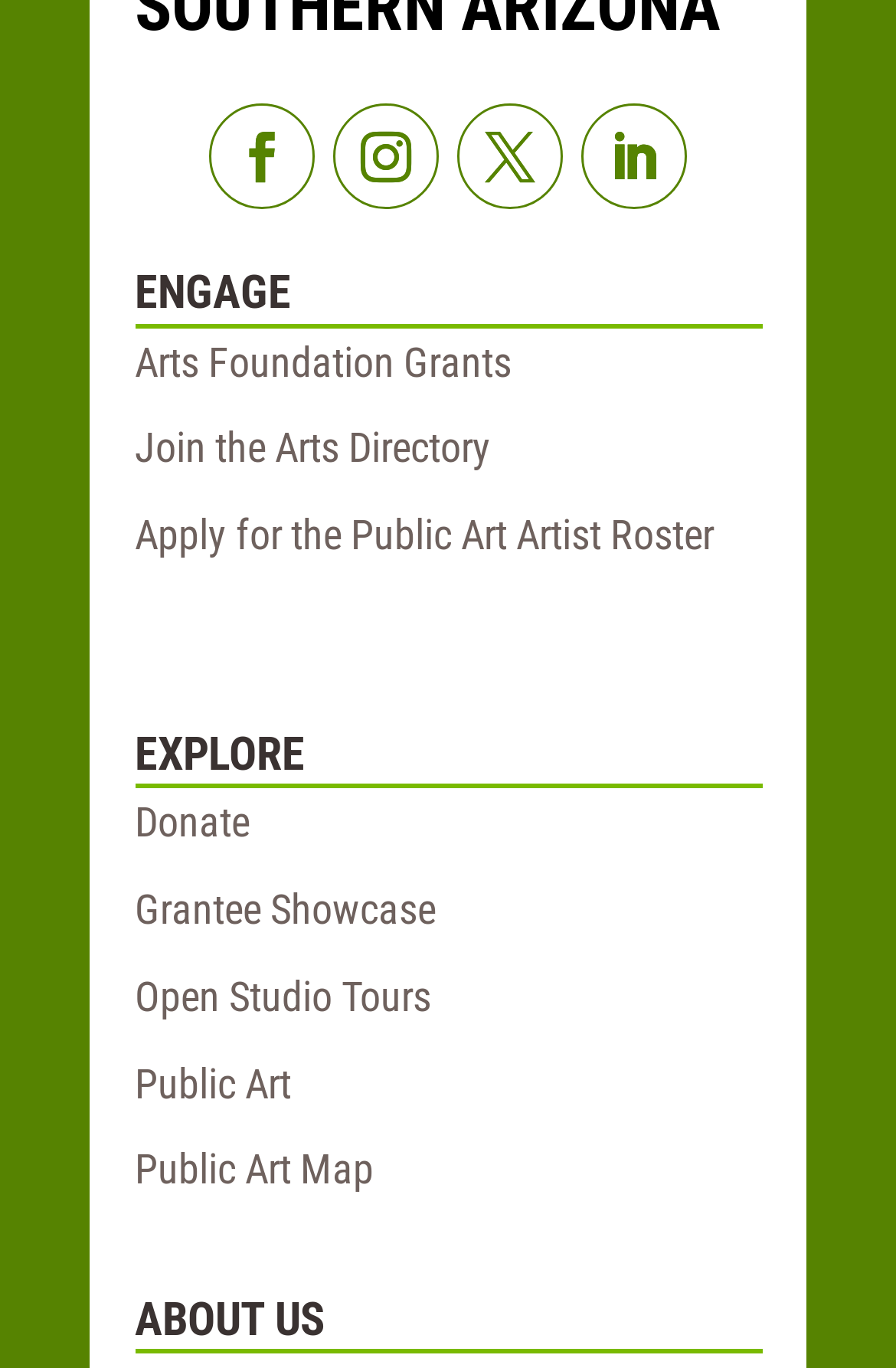Identify the bounding box coordinates for the UI element described as: "LinkedIn". The coordinates should be provided as four floats between 0 and 1: [left, top, right, bottom].

[0.649, 0.075, 0.767, 0.153]